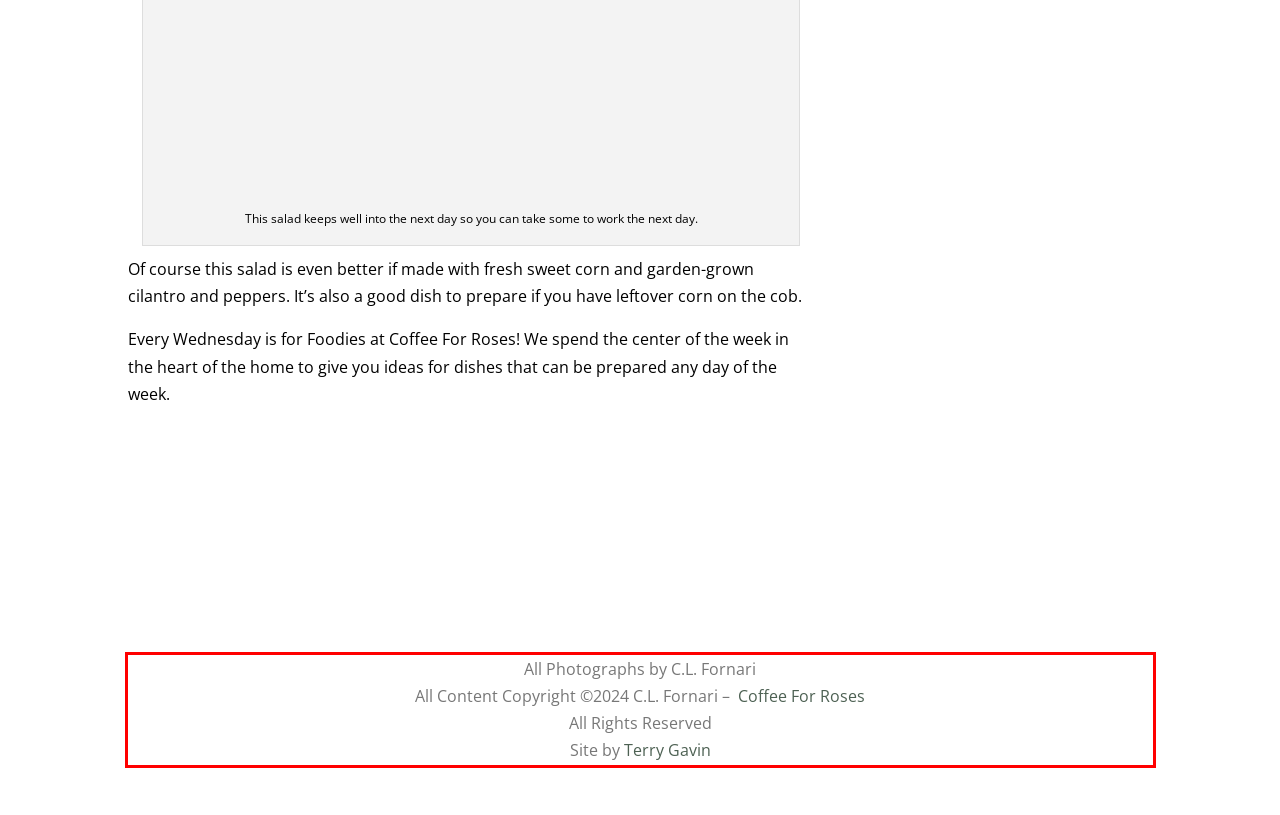You are given a screenshot with a red rectangle. Identify and extract the text within this red bounding box using OCR.

All Photographs by C.L. Fornari All Content Copyright ©2024 C.L. Fornari – Coffee For Roses All Rights Reserved Site by Terry Gavin